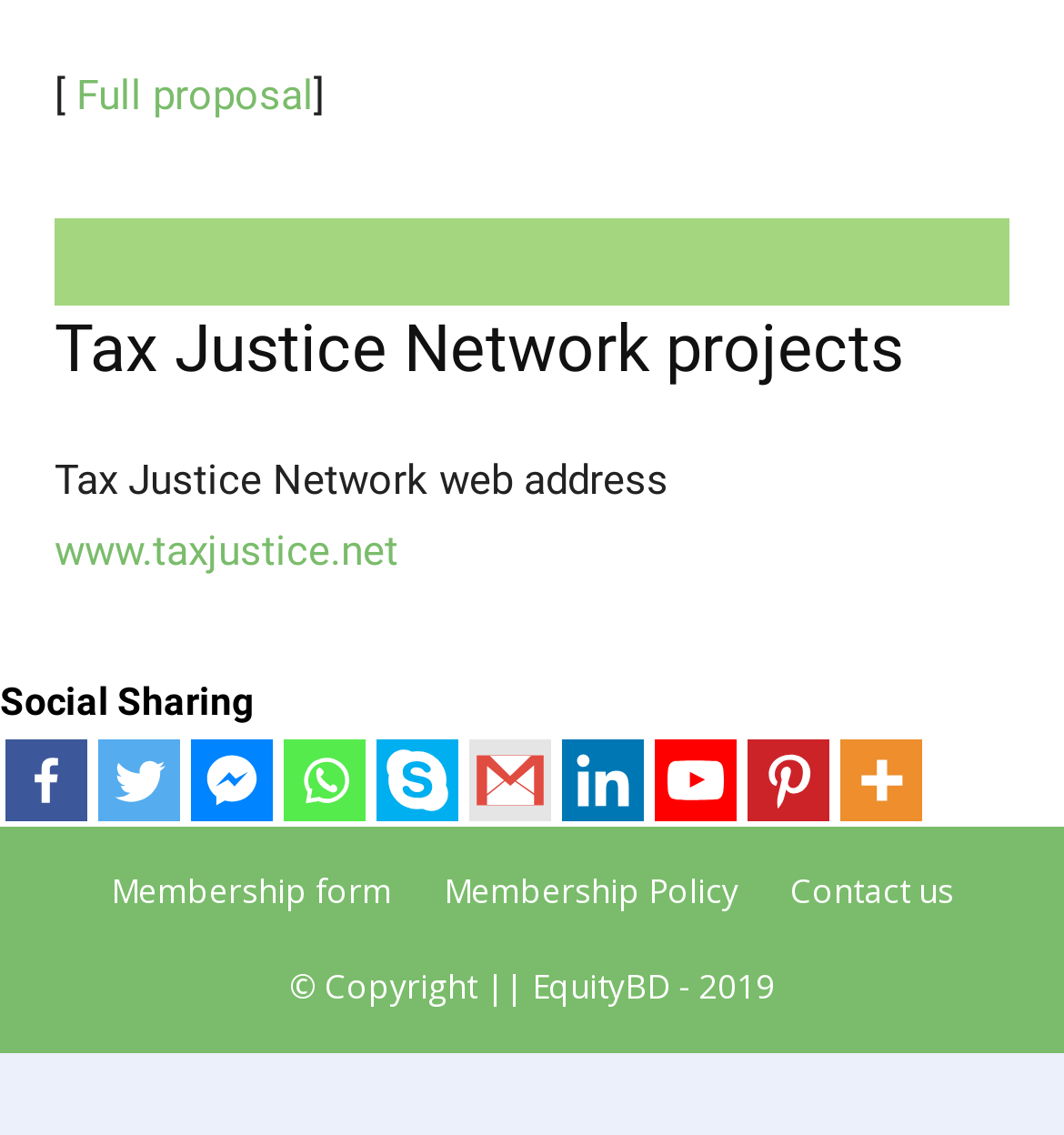How many social media links are available?
Please provide a single word or phrase as the answer based on the screenshot.

9